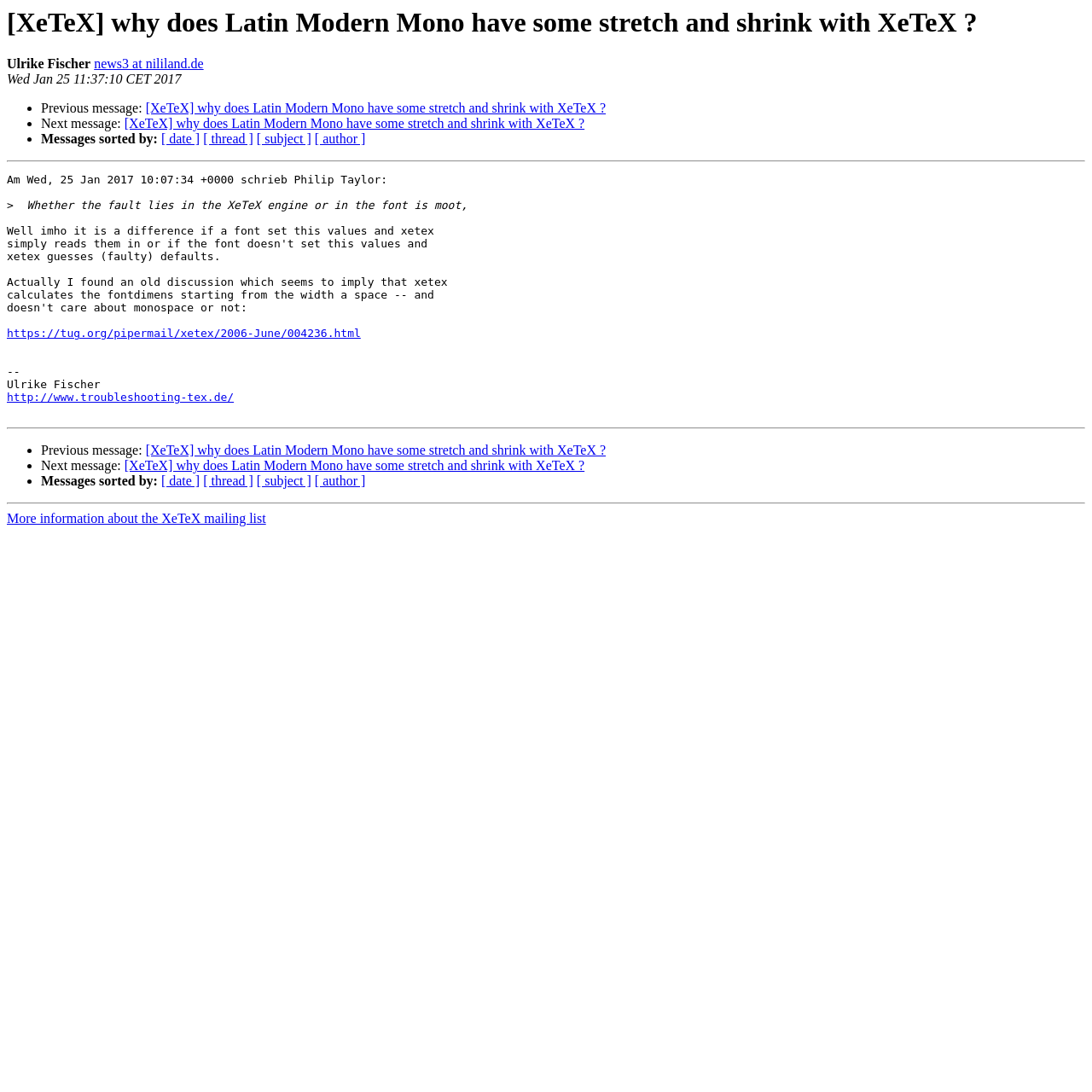Explain the features and main sections of the webpage comprehensively.

This webpage appears to be a discussion thread or a mailing list archive. At the top, there is a heading that reads "[XeTeX] why does Latin Modern Mono have some stretch and shrink with XeTeX?" which is also a link. Below the heading, there is a line of text that shows the author's name, "Ulrike Fischer", and their email address, "news3 at nililand.de". The date of the post, "Wed Jan 25 11:37:10 CET 2017", is also displayed.

The main content of the page is a message from Philip Taylor, which is divided into several paragraphs. The message discusses the issue of Latin Modern Mono font having some stretch and shrink with XeTeX. There is a link to a related thread from 2006 in the middle of the message.

At the bottom of the message, there is a signature from Ulrike Fischer, which includes a link to a website, "http://www.troubleshooting-tex.de/". 

The page also has a navigation section, which appears three times, with links to previous and next messages, as well as options to sort messages by date, thread, subject, or author. There are also horizontal separators that divide the different sections of the page. Finally, there is a link to more information about the XeTeX mailing list at the very bottom of the page.